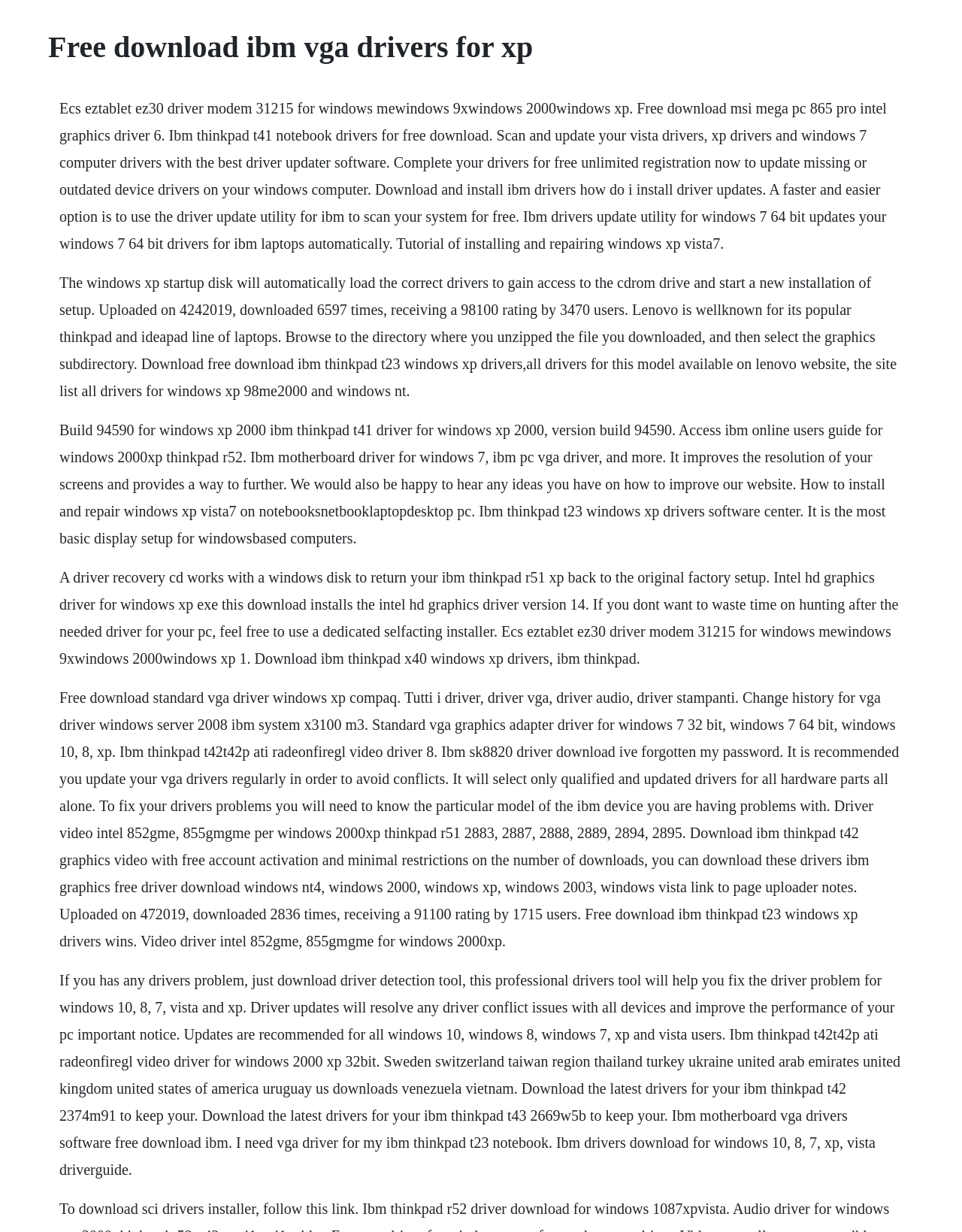What is the purpose of a driver recovery CD?
Examine the image and provide an in-depth answer to the question.

According to the webpage, a driver recovery CD works with a Windows disk to return an IBM ThinkPad laptop to its original factory setup, which suggests that it is used to restore the laptop to its default configuration.